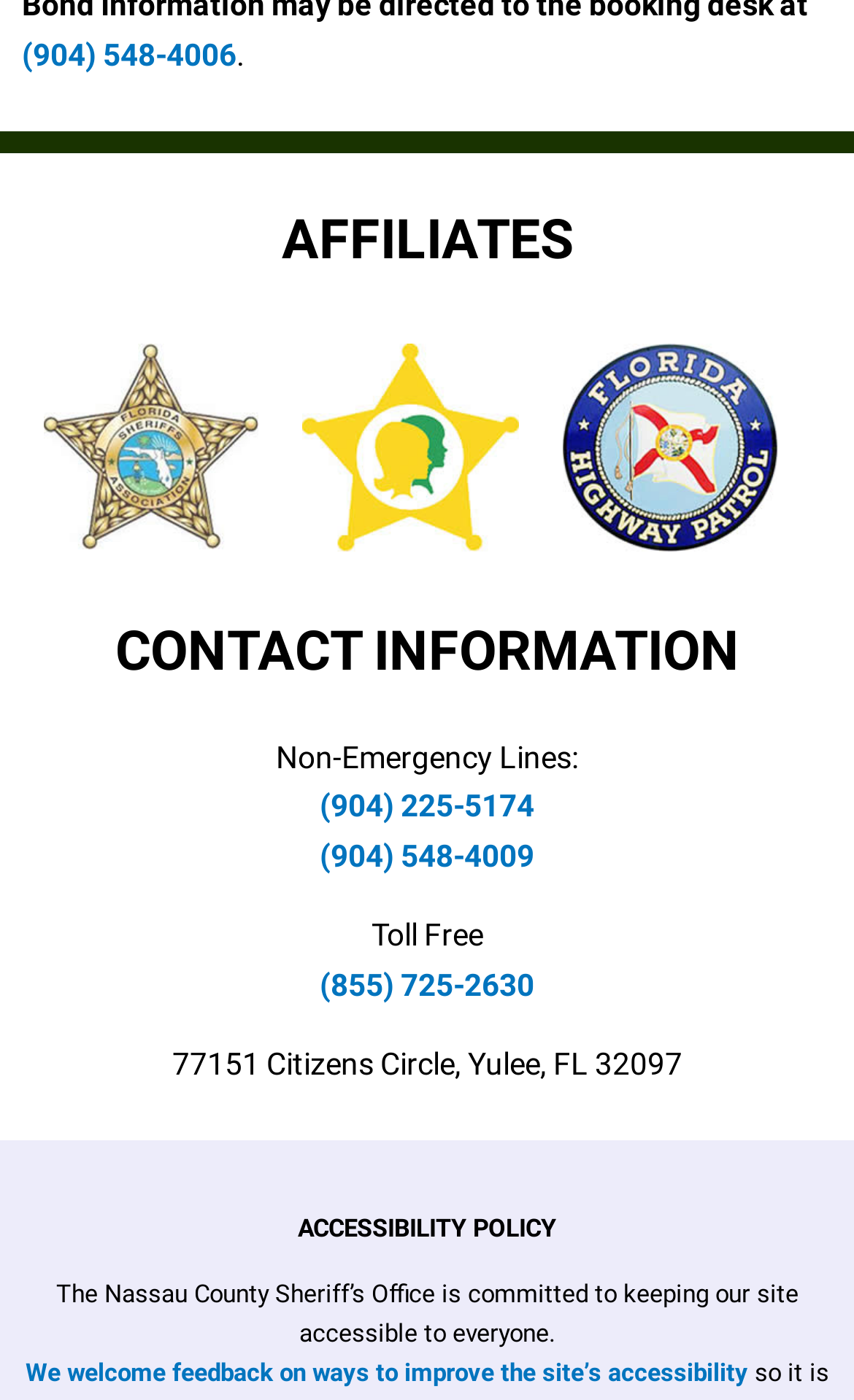Respond to the question below with a concise word or phrase:
What is the phone number for non-emergency lines?

(904) 225-5174